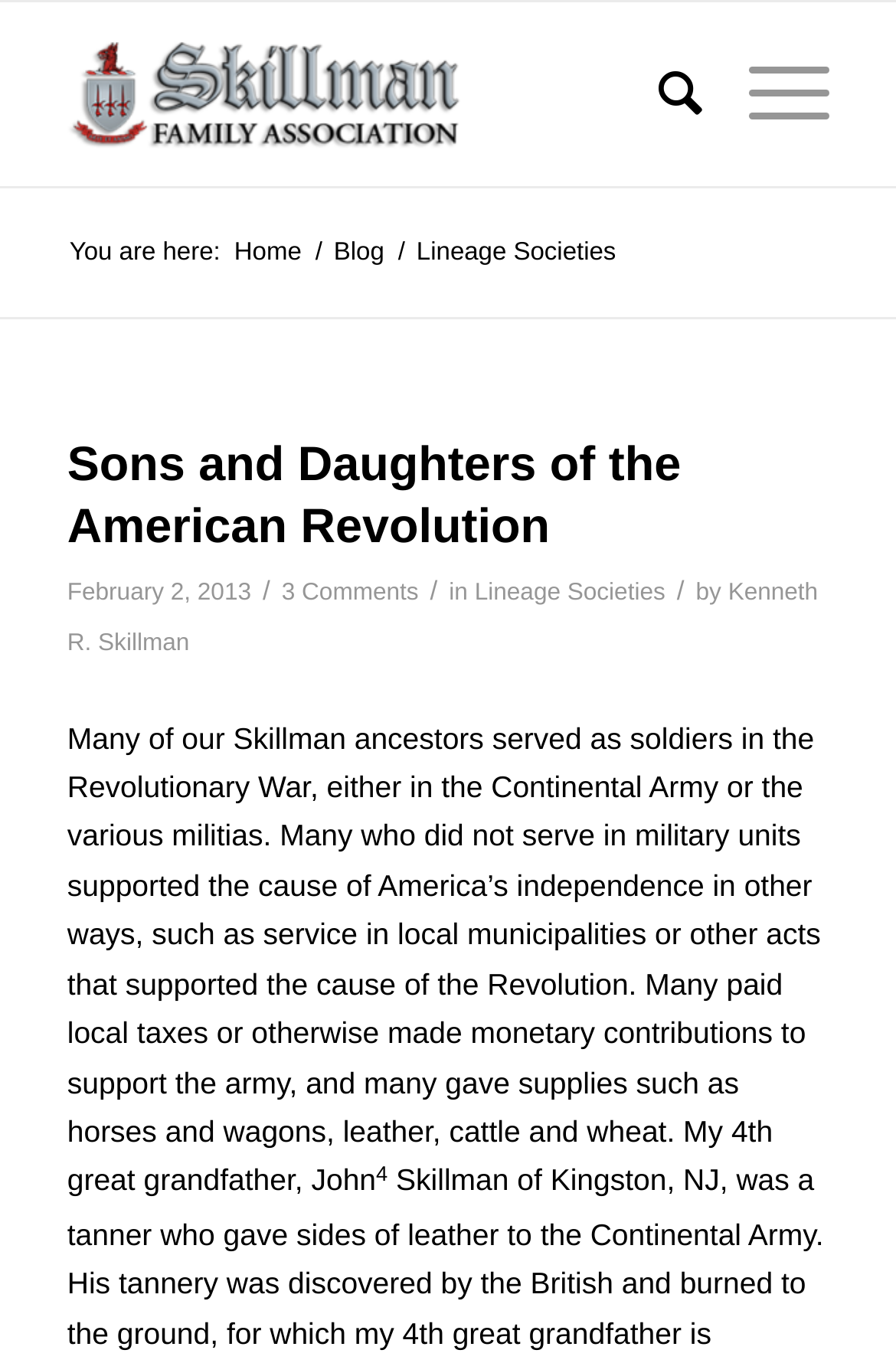Please locate the bounding box coordinates of the element that should be clicked to complete the given instruction: "Visit the 'Home' page".

[0.254, 0.174, 0.344, 0.199]